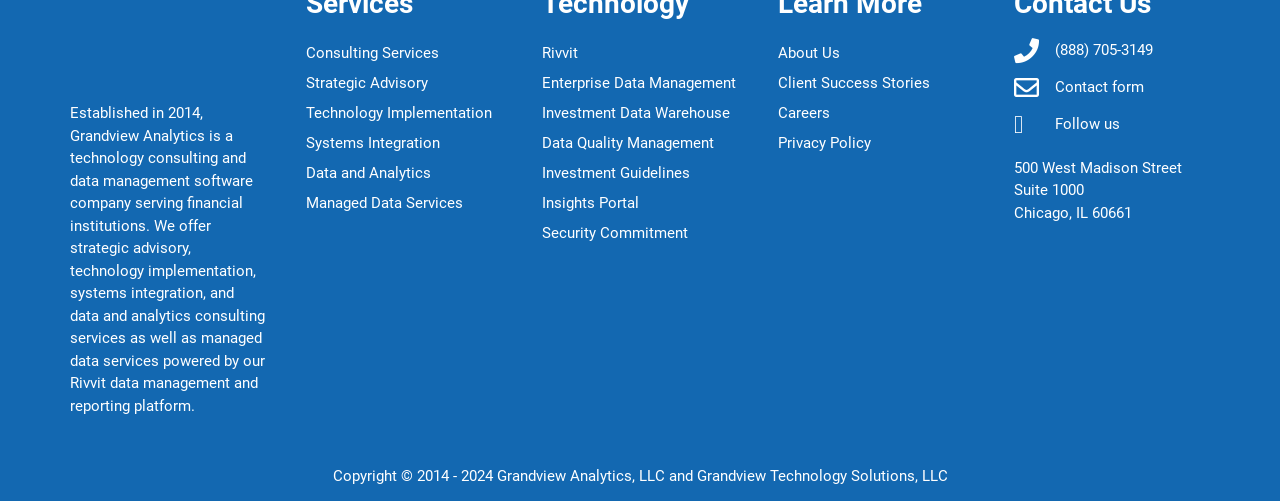Identify the bounding box coordinates of the clickable region necessary to fulfill the following instruction: "Contact us". The bounding box coordinates should be four float numbers between 0 and 1, i.e., [left, top, right, bottom].

[0.792, 0.149, 0.945, 0.199]